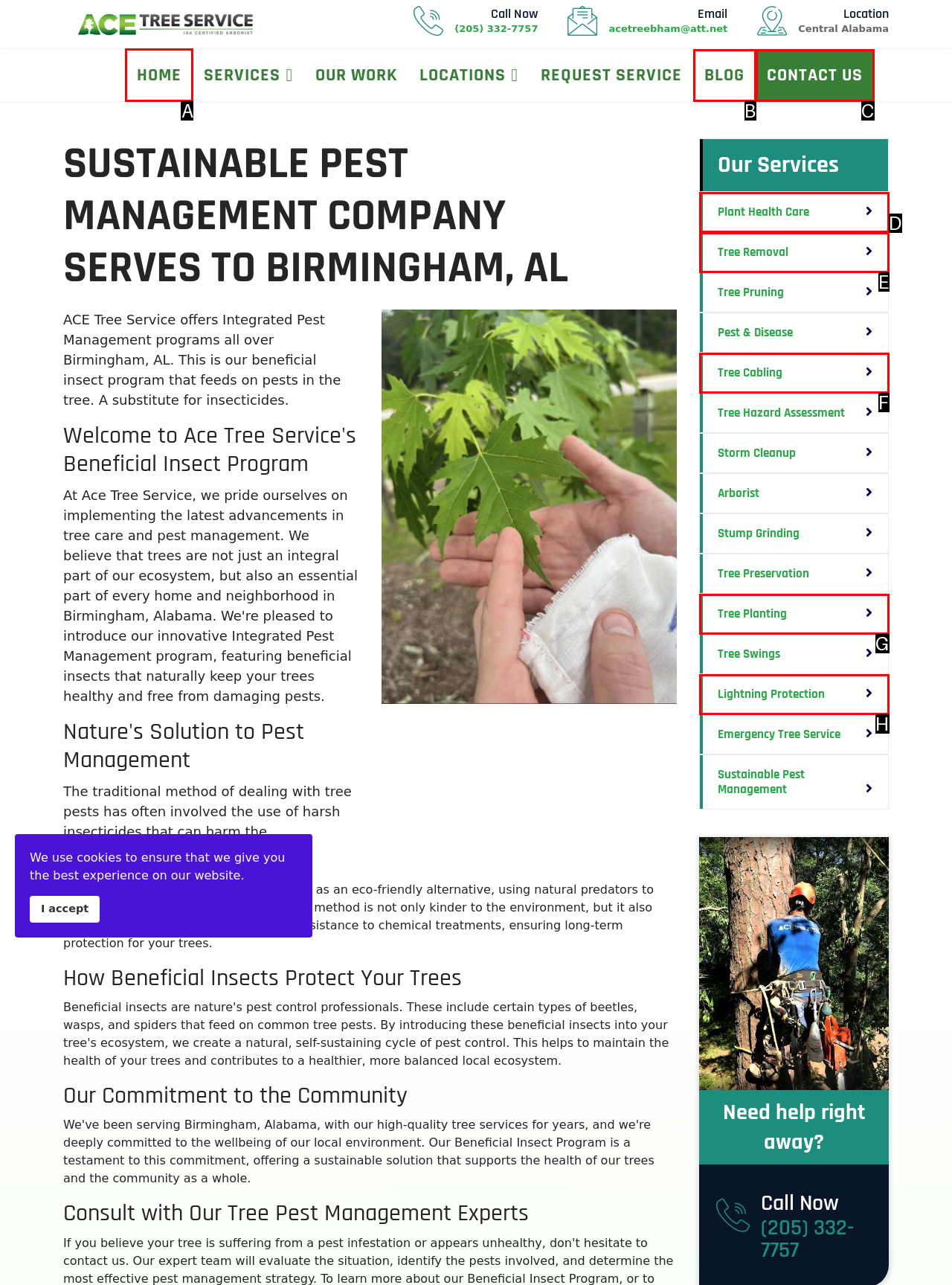Identify which lettered option completes the task: Click the 'HOME' link. Provide the letter of the correct choice.

A